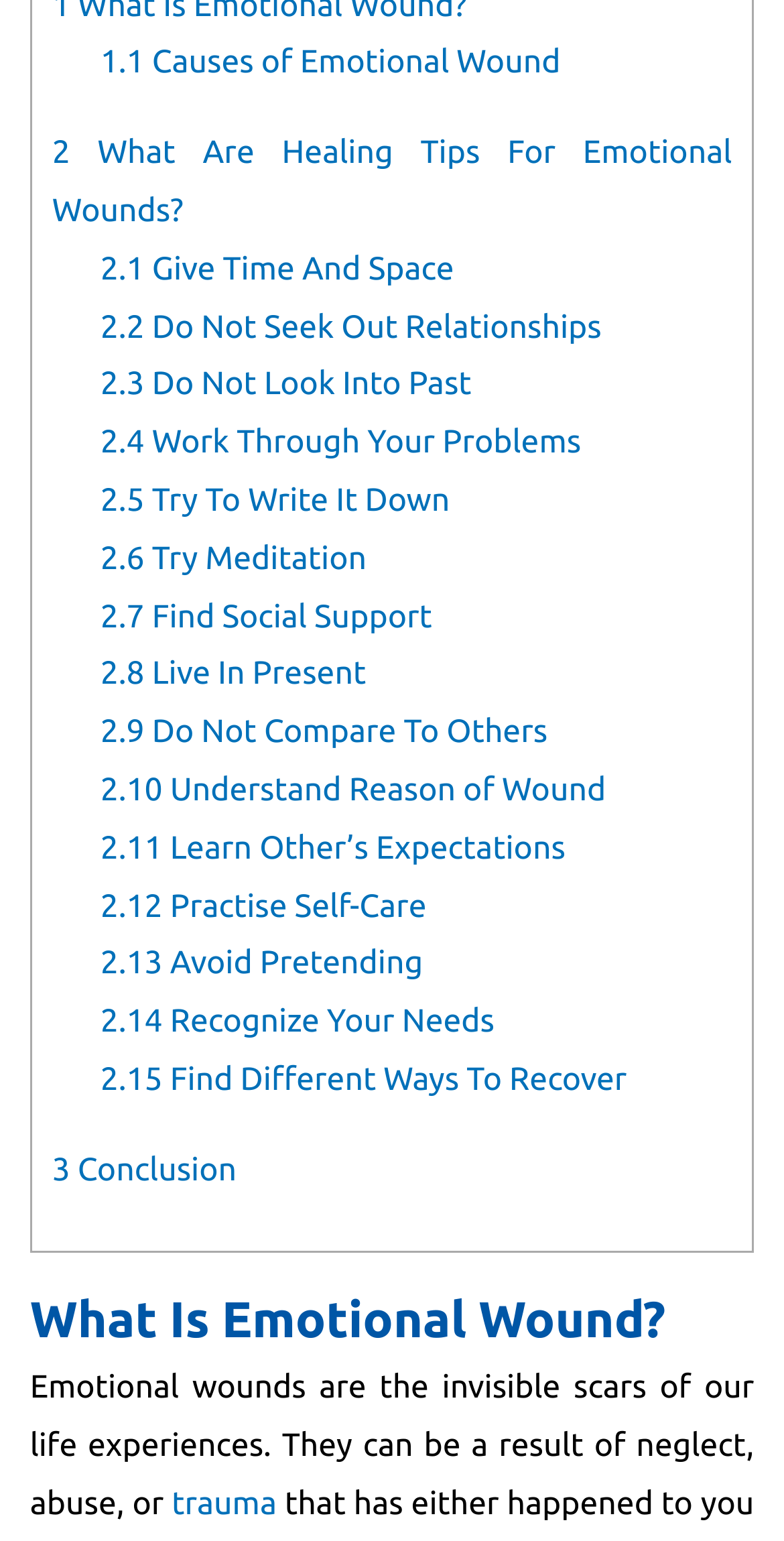What is the term used to describe the invisible scars of life experiences?
Analyze the image and provide a thorough answer to the question.

I read the StaticText 'Emotional wounds are the invisible scars of our life experiences...' and understood that the term used to describe the invisible scars of life experiences is emotional wounds.